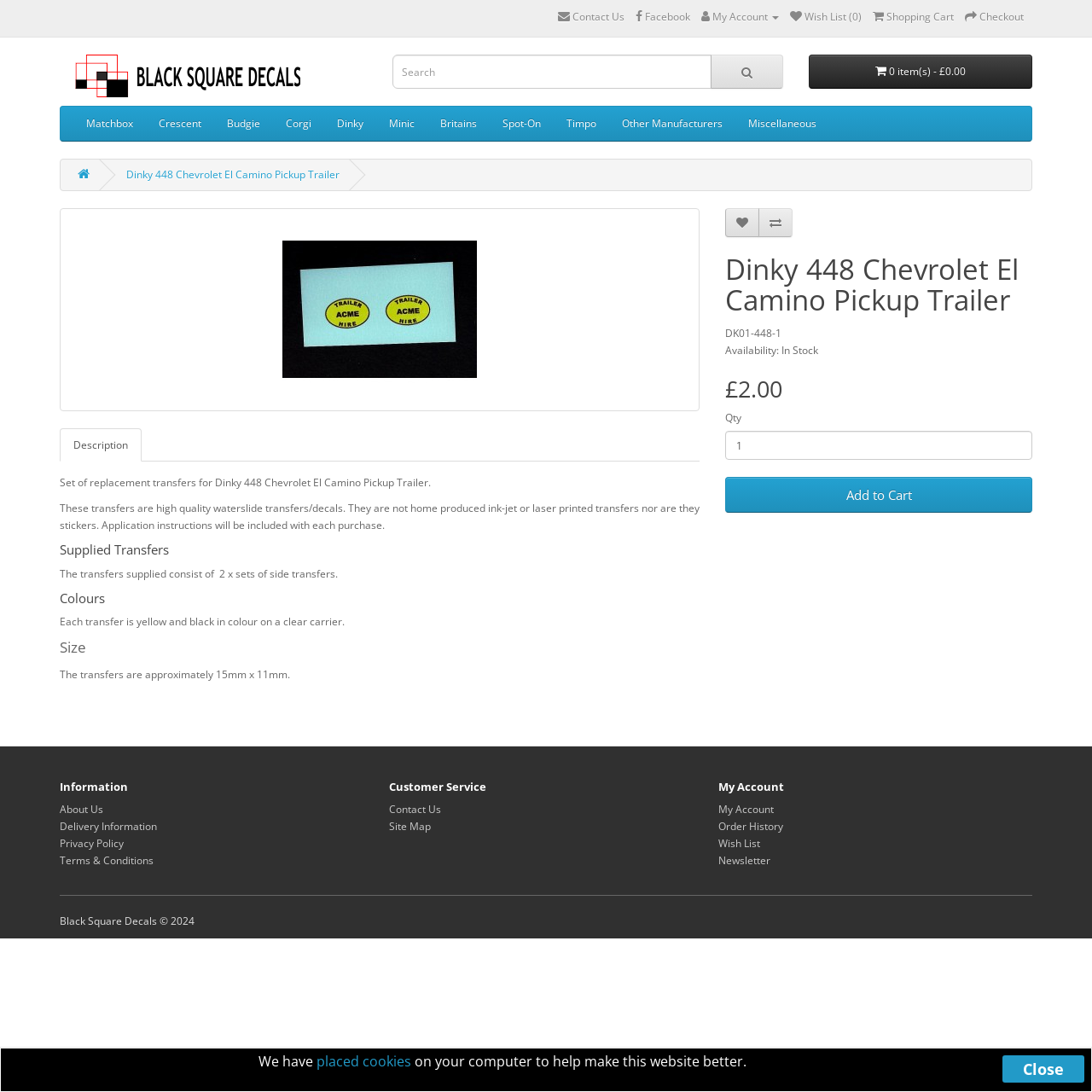Can you find the bounding box coordinates for the element to click on to achieve the instruction: "Add to cart"?

[0.664, 0.437, 0.945, 0.47]